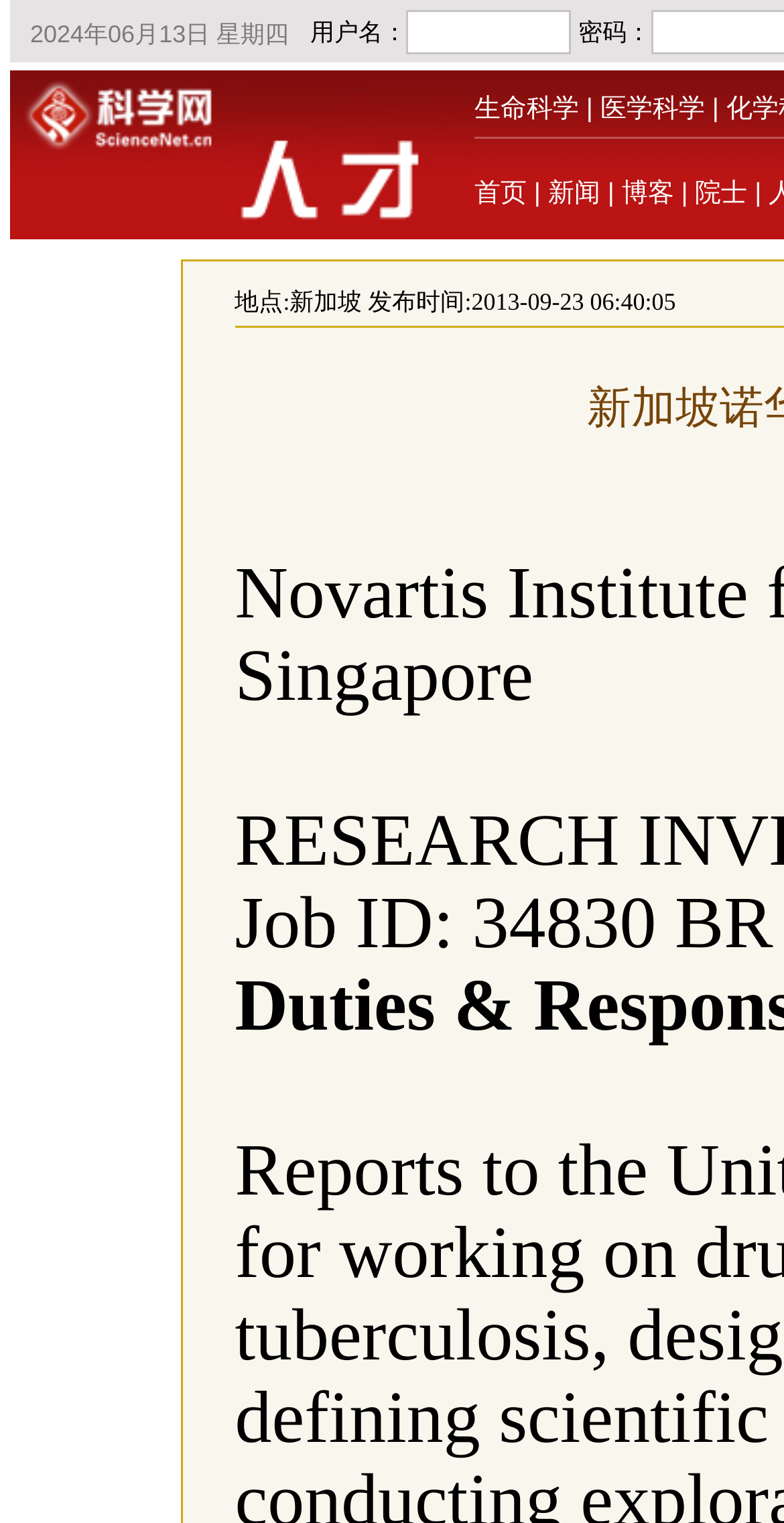Detail the various sections and features of the webpage.

The webpage appears to be a job posting page for a research position at the Singapore Novartis Institute for Tropical Diseases. 

At the top left of the page, there is a logo image accompanied by a link. To the right of the logo, there are three links: "生命科学" (Life Sciences), "医学科学" (Medical Sciences), and a separator line. 

Below the logo, there is a navigation menu with five links: "首页" (Home), "新闻" (News), "博客" (Blog), and "院士" (Academics). 

In the main content area, there is a link "新加坡" (Singapore) located near the top. Below it, there is a brief description of the job, with the job ID "34830 BR" displayed prominently.